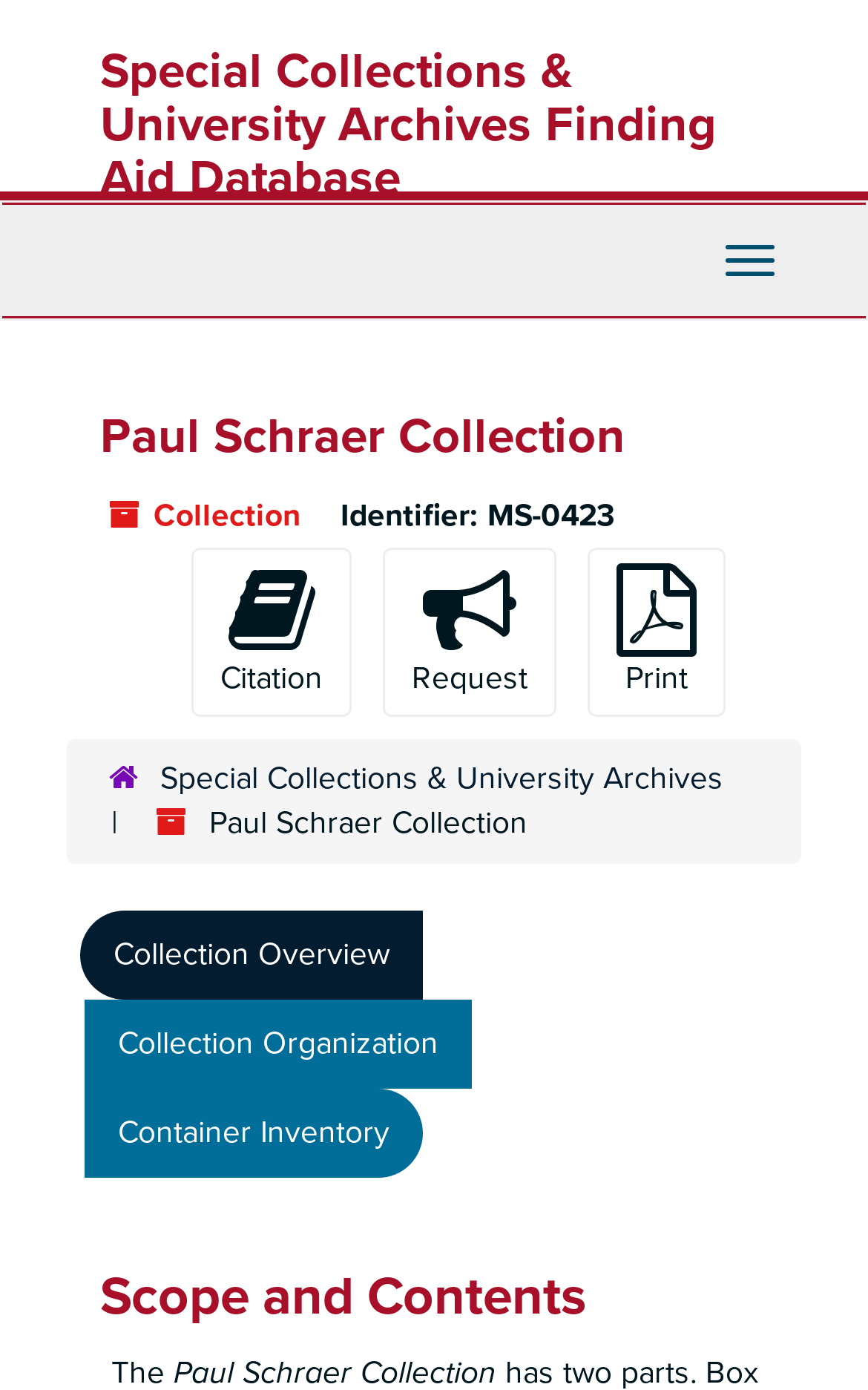Pinpoint the bounding box coordinates of the element to be clicked to execute the instruction: "Toggle navigation".

[0.808, 0.16, 0.921, 0.215]